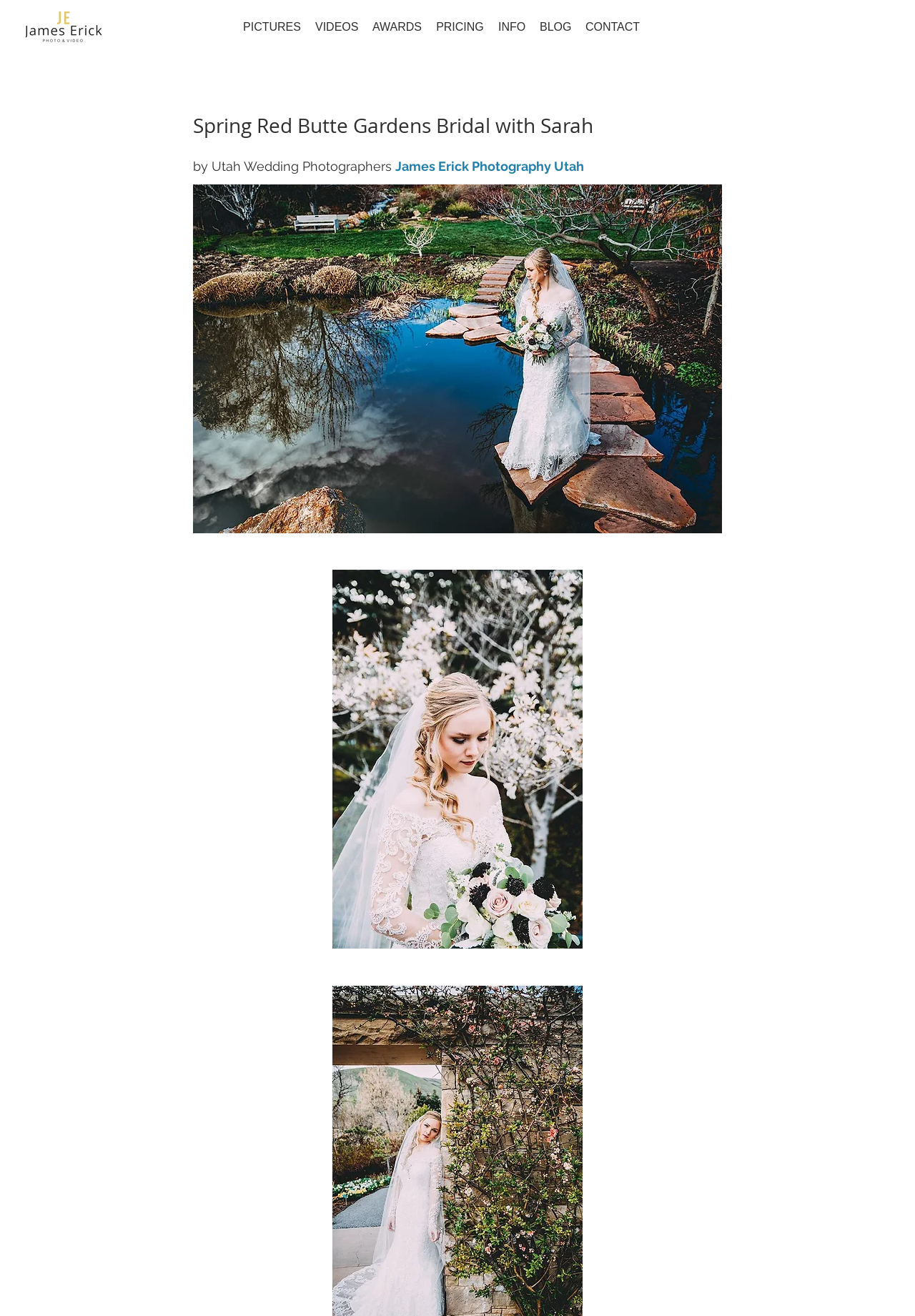Refer to the screenshot and answer the following question in detail:
What is the location of the bridal session featured on this page?

The heading on the page mentions 'Spring Red Butte Gardens Bridal with Sarah', indicating that the bridal session featured on this page took place at Red Butte Gardens.